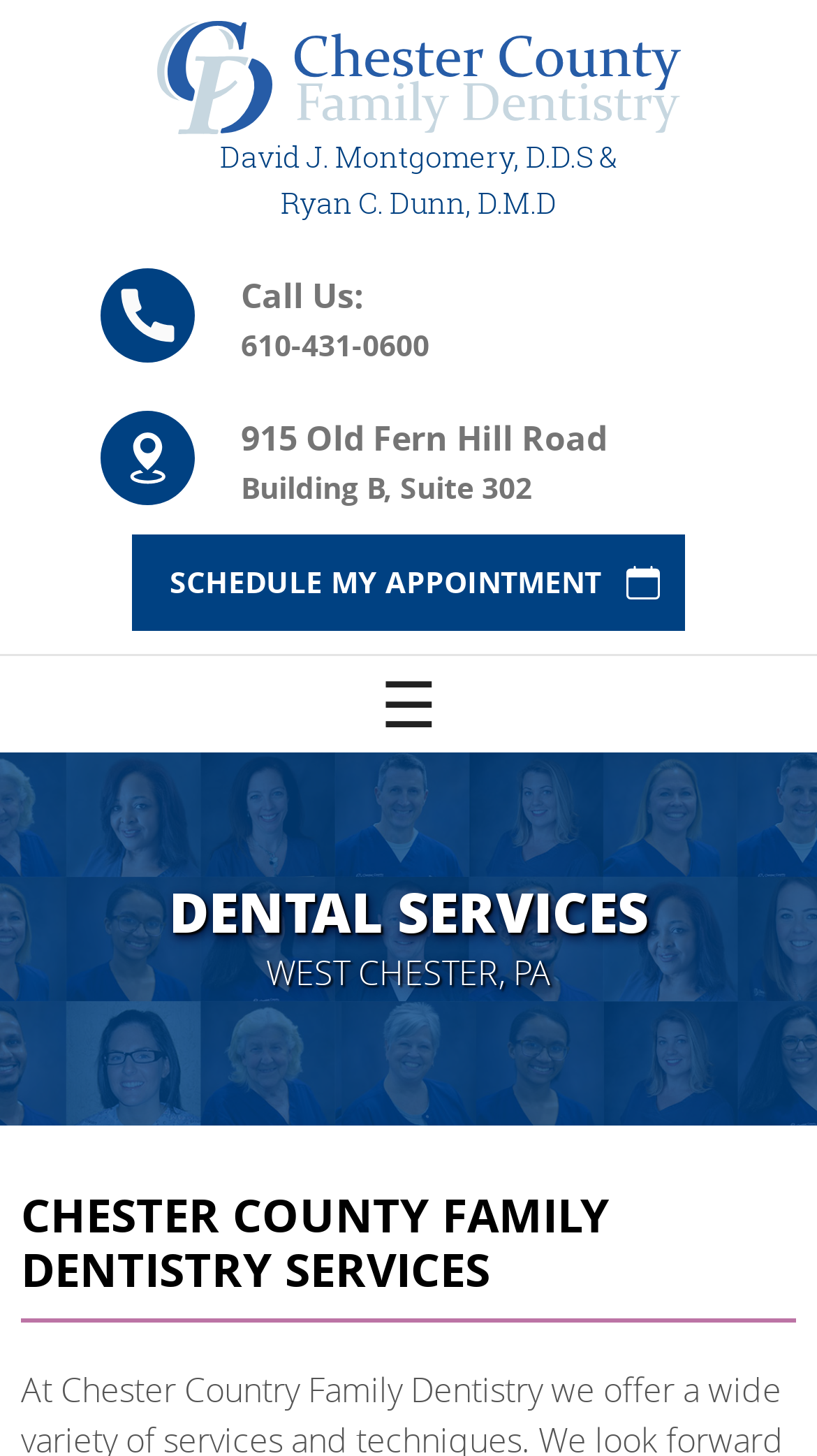What is the text of the call-to-action button?
Using the picture, provide a one-word or short phrase answer.

SCHEDULE MY APPOINTMENT